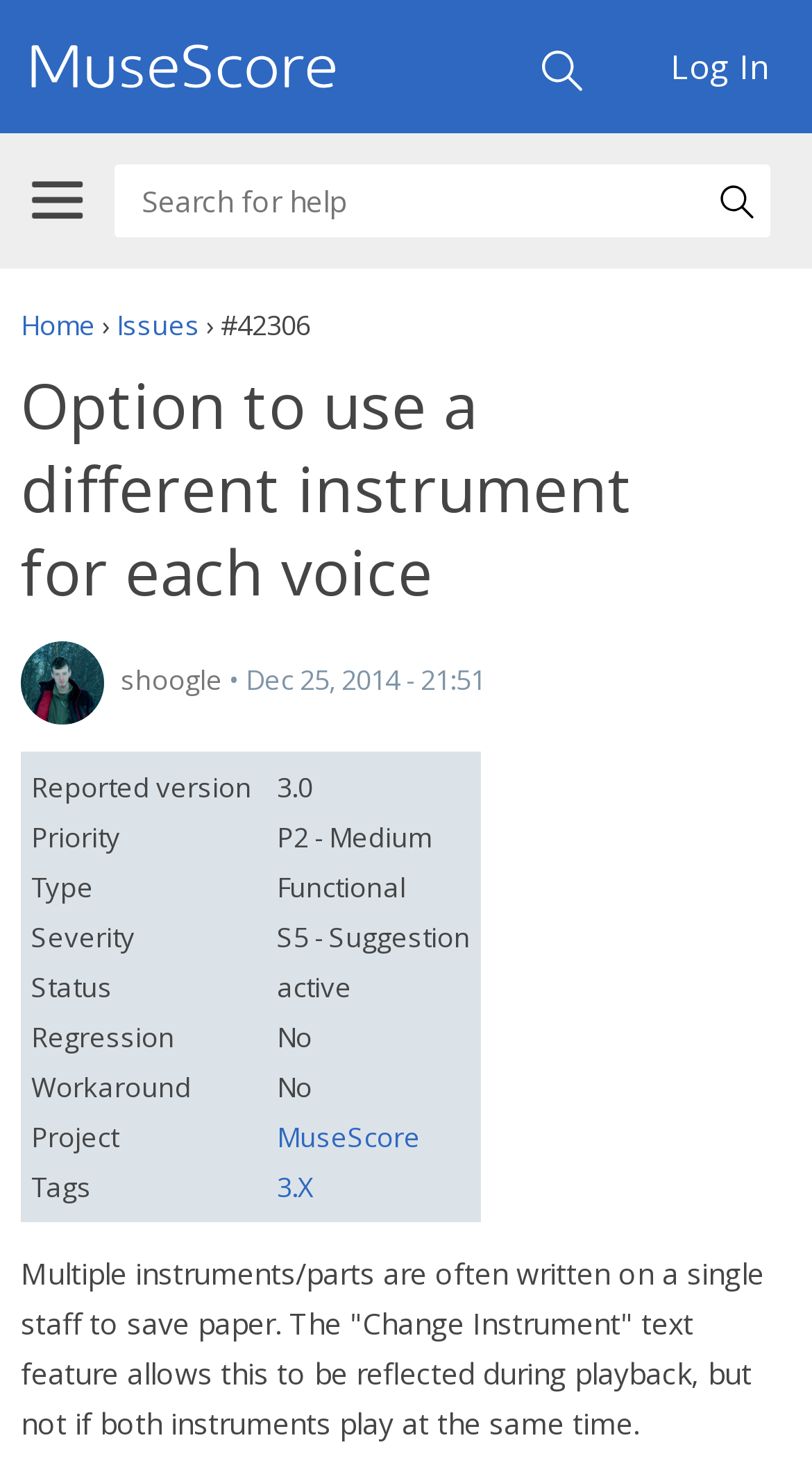Answer the question with a brief word or phrase:
What is the status of the reported issue?

active